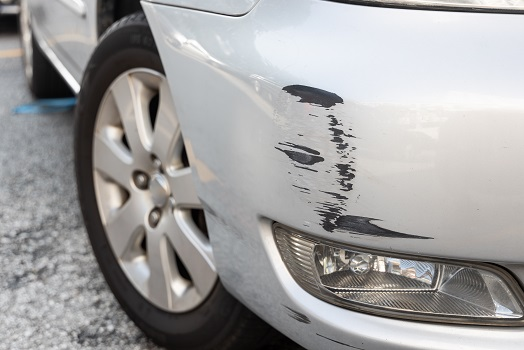Describe the image with as much detail as possible.

The image illustrates a close-up view of a silver car that has sustained visible scratches and scuff marks along its side, particularly on the area adjacent to the front wheel and headlight. The damage appears to be significant, with several distinct black marks indicating scraping against another object. The scratches emphasize the car's vulnerability to minor accidents that can occur during parking or driving in tight spaces. This visual serves as a practical representation of the question posed in the article, "Can I Claim Insurance if I Scratch My Car?" It highlights the real-world implications of vehicle damage and the importance of understanding auto insurance policies regarding such incidents.